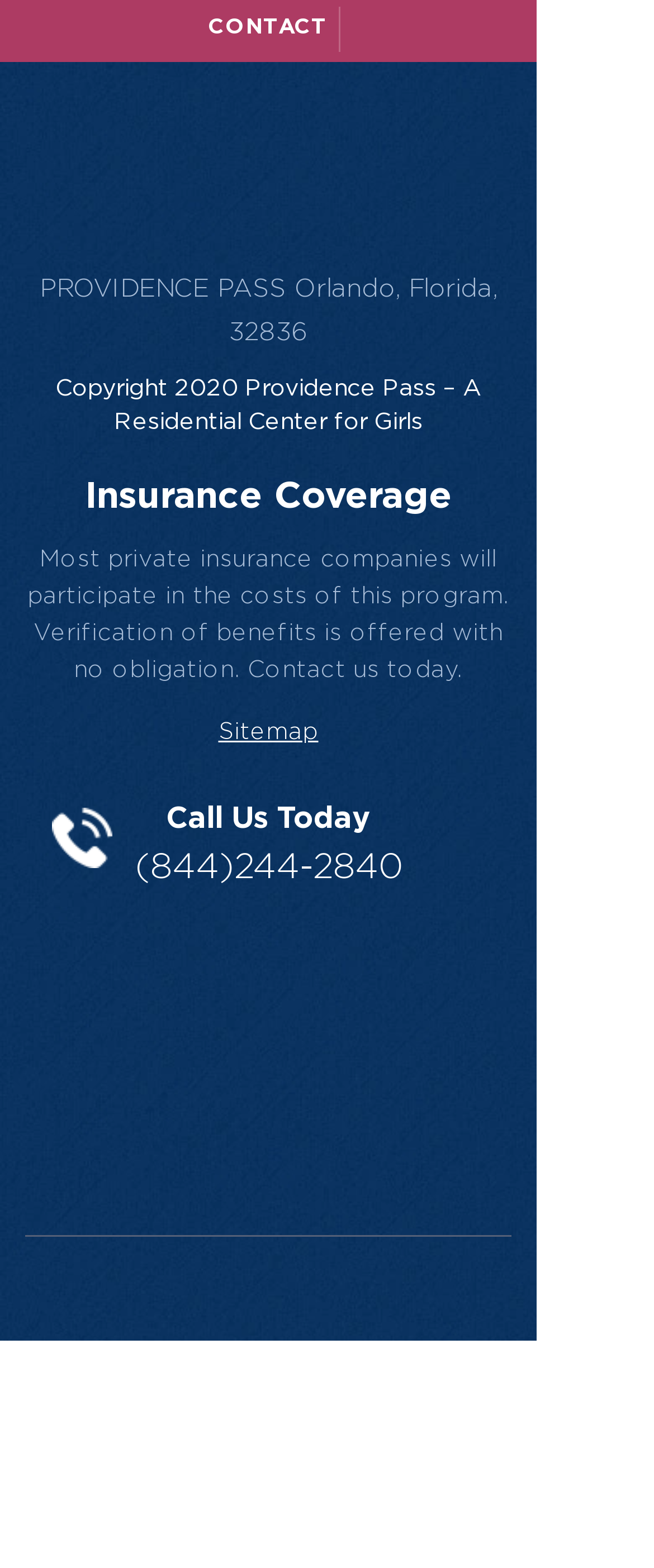Please provide the bounding box coordinates in the format (top-left x, top-left y, bottom-right x, bottom-right y). Remember, all values are floating point numbers between 0 and 1. What is the bounding box coordinate of the region described as: Student Life

[0.389, 0.273, 0.696, 0.316]